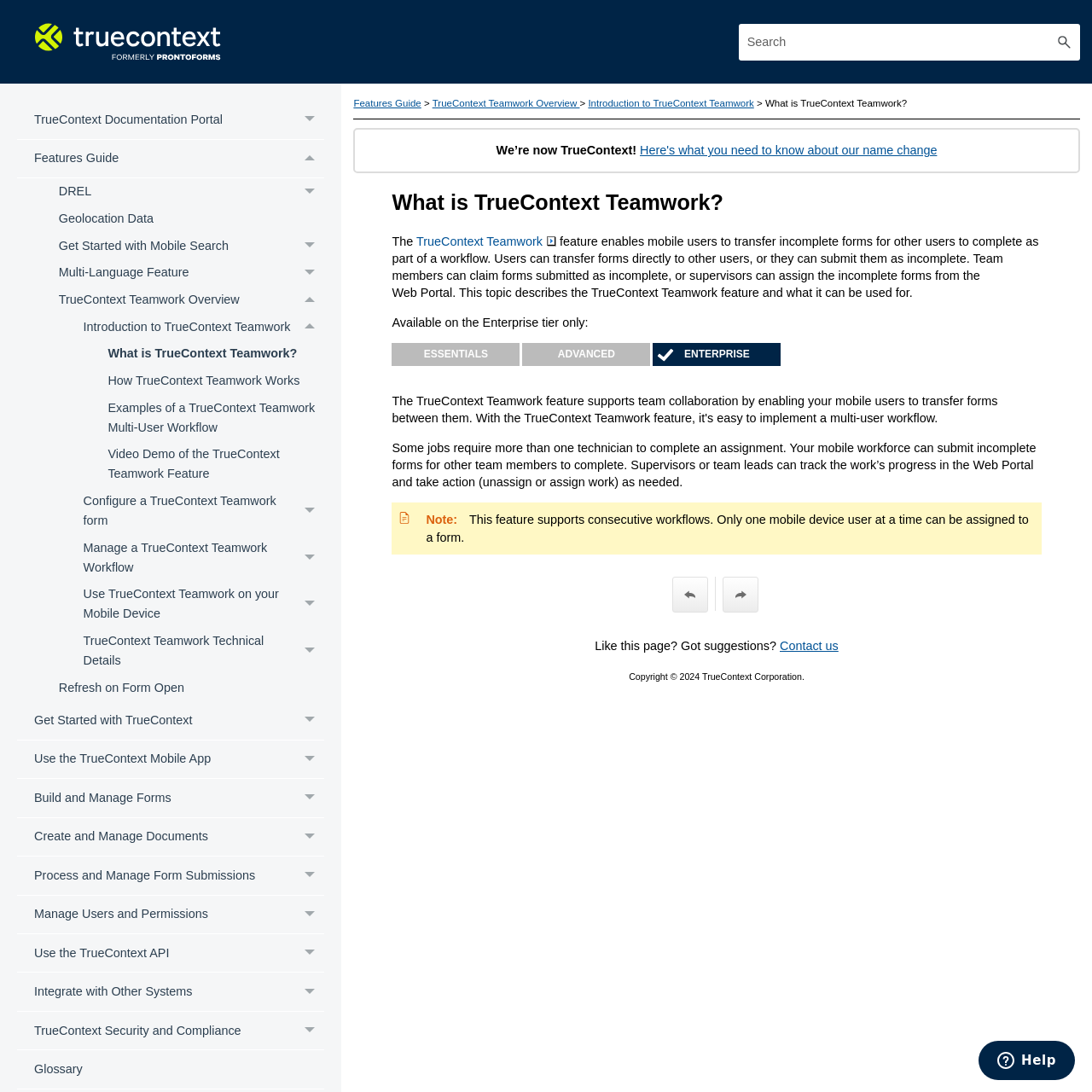Please determine and provide the text content of the webpage's heading.

What is TrueContext Teamwork?